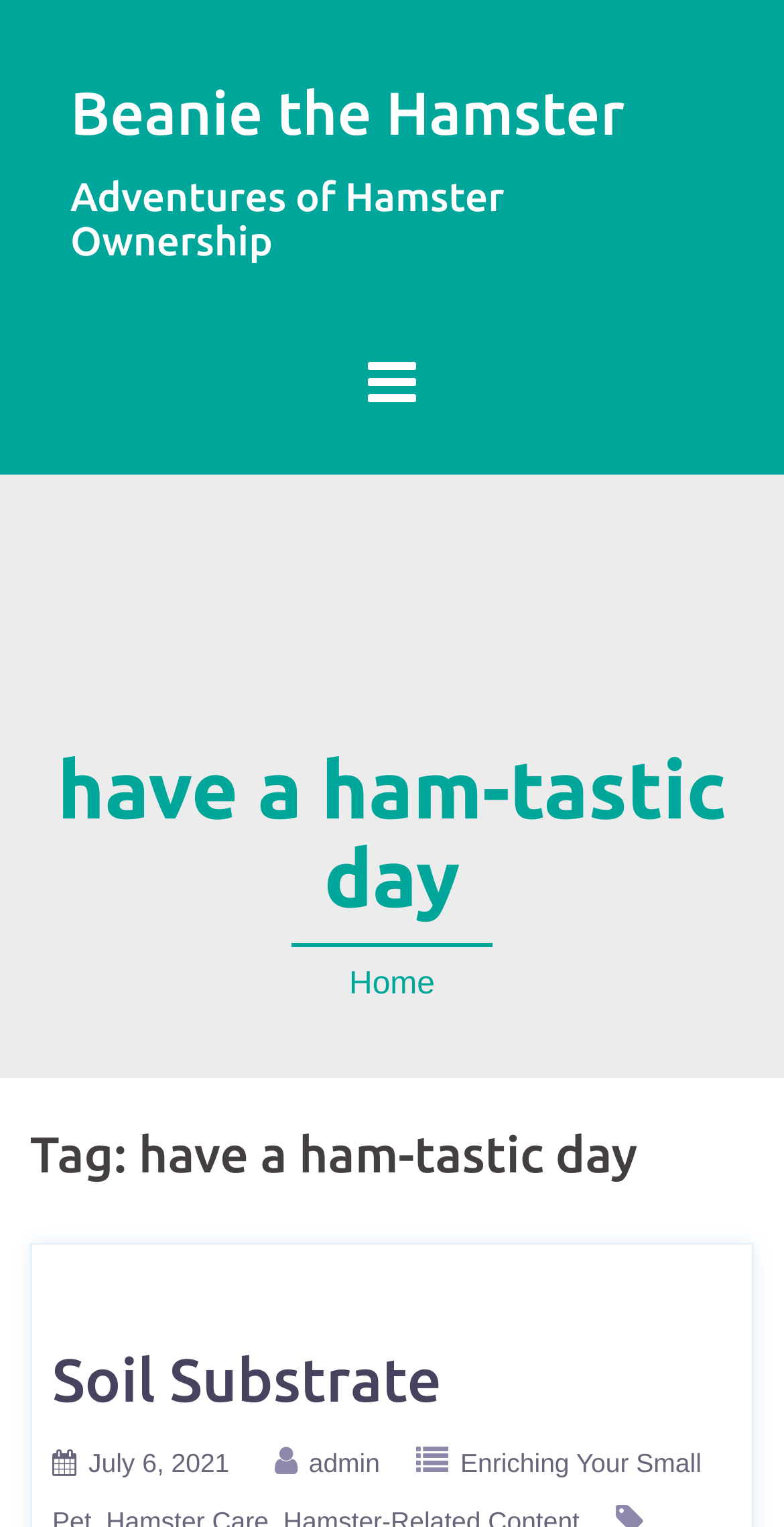How many links are in the top navigation bar?
Please answer using one word or phrase, based on the screenshot.

2